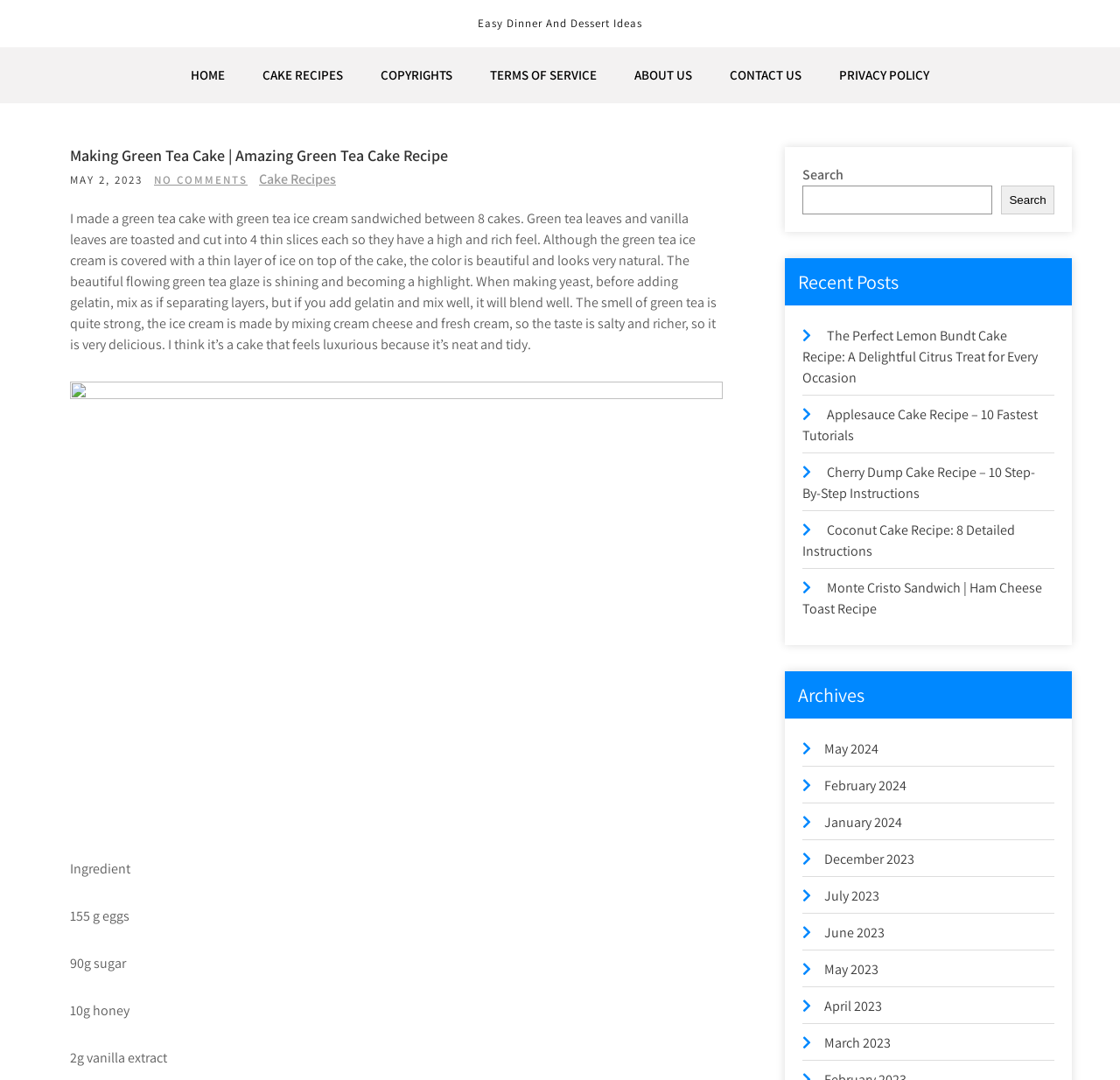How many ingredients are listed? Based on the screenshot, please respond with a single word or phrase.

5